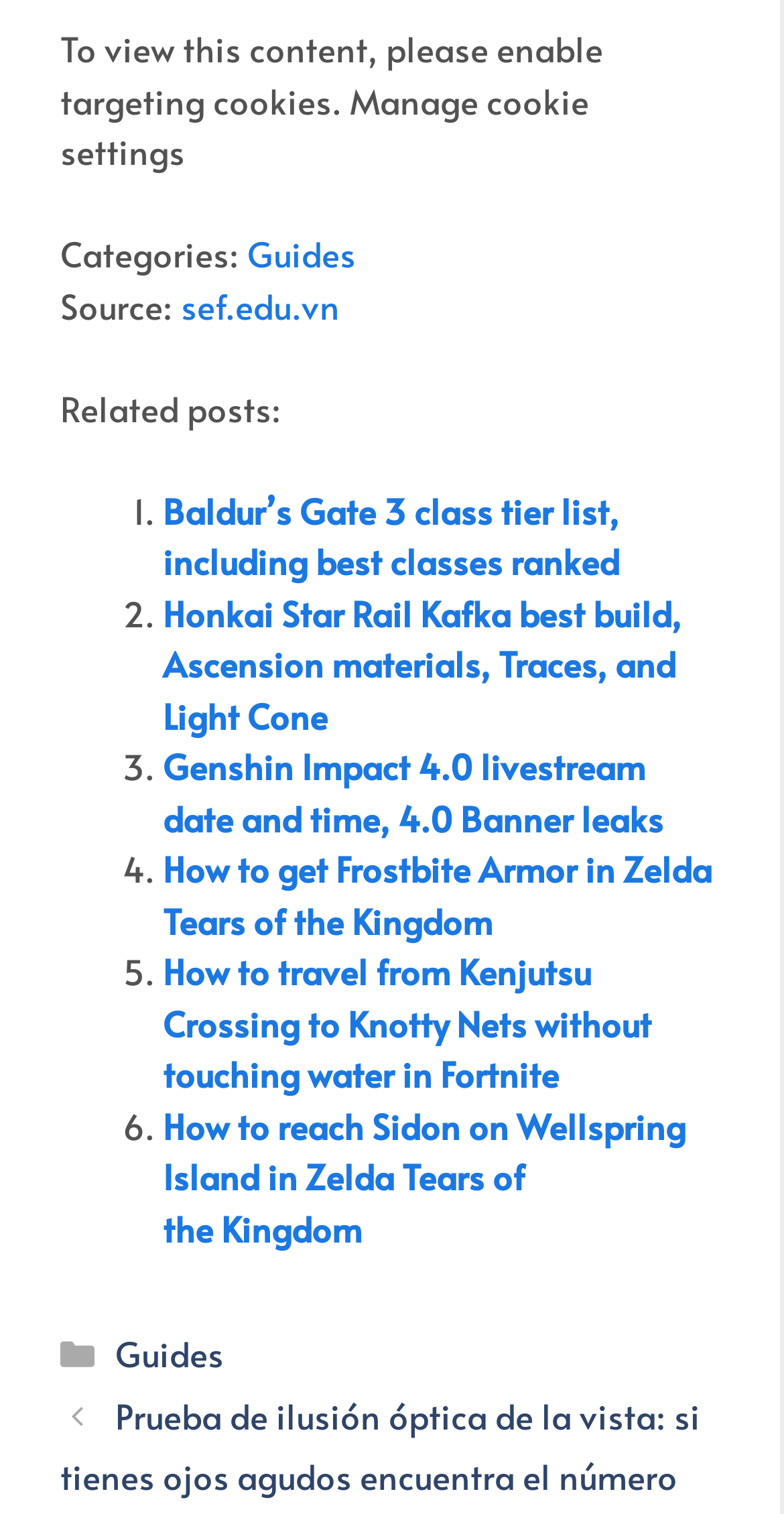Refer to the image and answer the question with as much detail as possible: What is the label of the first textbox in the comment section?

The first textbox element in the comment section has a StaticText element with the label 'Comment' above it, indicating that this is the label for the first textbox.